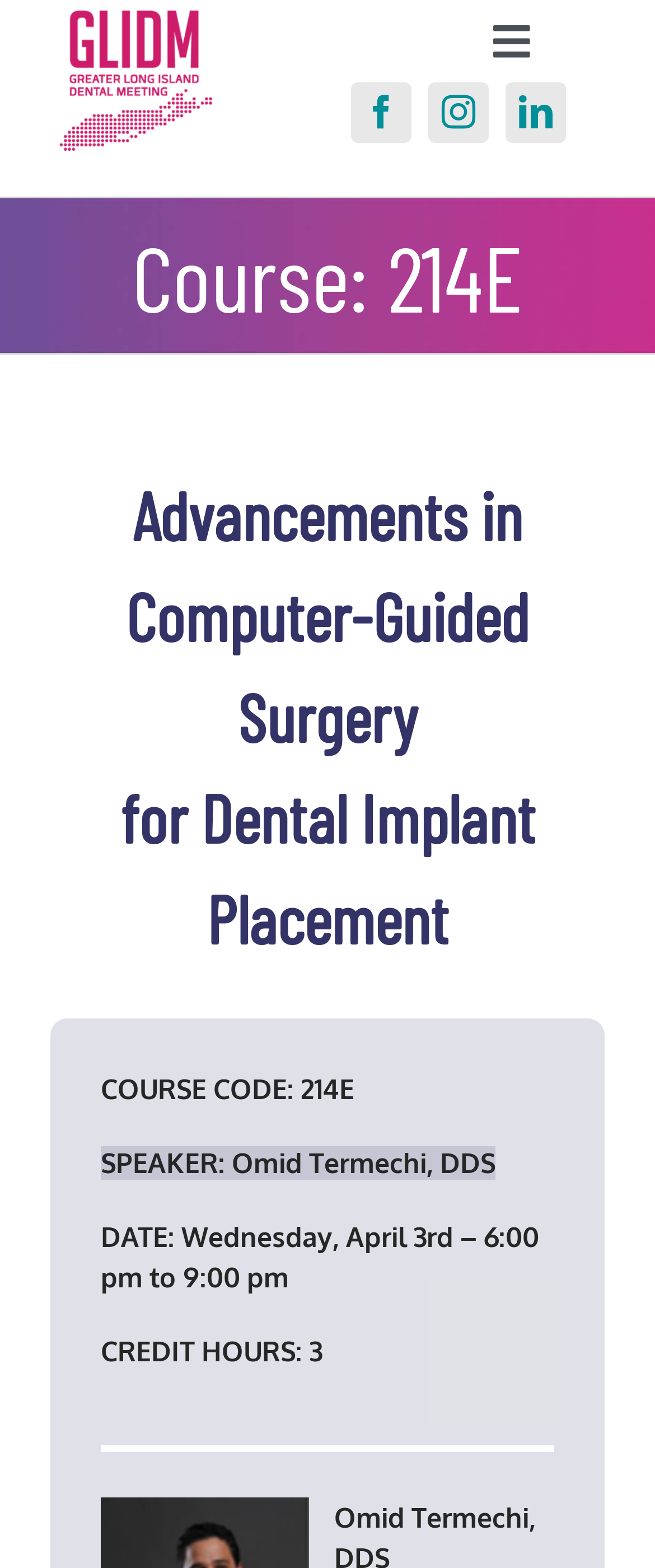How many credit hours are available for the dental implant placement course?
Please provide a single word or phrase based on the screenshot.

3